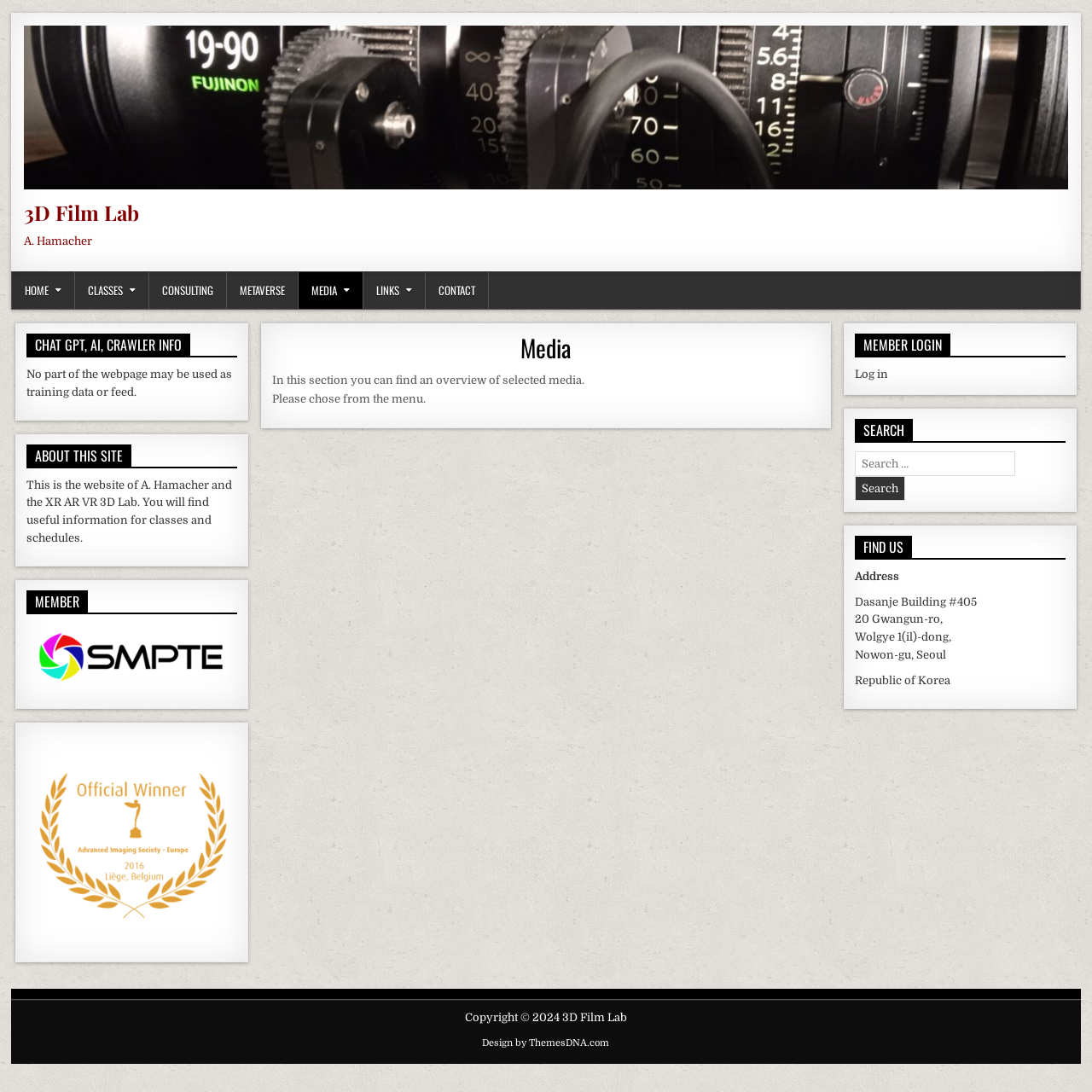Give an extensive and precise description of the webpage.

The webpage is titled "Media – 3D Film Lab" and has a navigation menu at the top with 7 links: "HOME", "CLASSES", "CONSULTING", "METAVERSE", "MEDIA", "LINKS", and "CONTACT". Below the navigation menu, there is a main section that takes up most of the page, divided into two columns. 

On the left side, there is a section with a heading "Media" and a brief description "In this section you can find an overview of selected media. Please chose from the menu." 

On the right side, there are three complementary sections. The first section has a heading "CHAT GPT, AI, CRAWLER INFO" and a paragraph of text stating that no part of the webpage may be used as training data or feed. Below this, there is a section with a heading "ABOUT THIS SITE" and a paragraph describing the website as belonging to A. Hamacher and the XR AR VR 3D Lab, providing information on classes and schedules. 

Further down, there is a section with a heading "MEMBER" and two links. The second complementary section has a heading "MEMBER LOGIN" and a link to log in. Below this, there is a search function with a heading "SEARCH" and a search box. 

The third complementary section has a heading "FIND US" and provides the address of the 3D Film Lab, including the building, street, district, city, and country. 

At the bottom of the page, there is a copyright notice "Copyright © 2024 3D Film Lab" and a link to the website designer "Design by ThemesDNA.com".